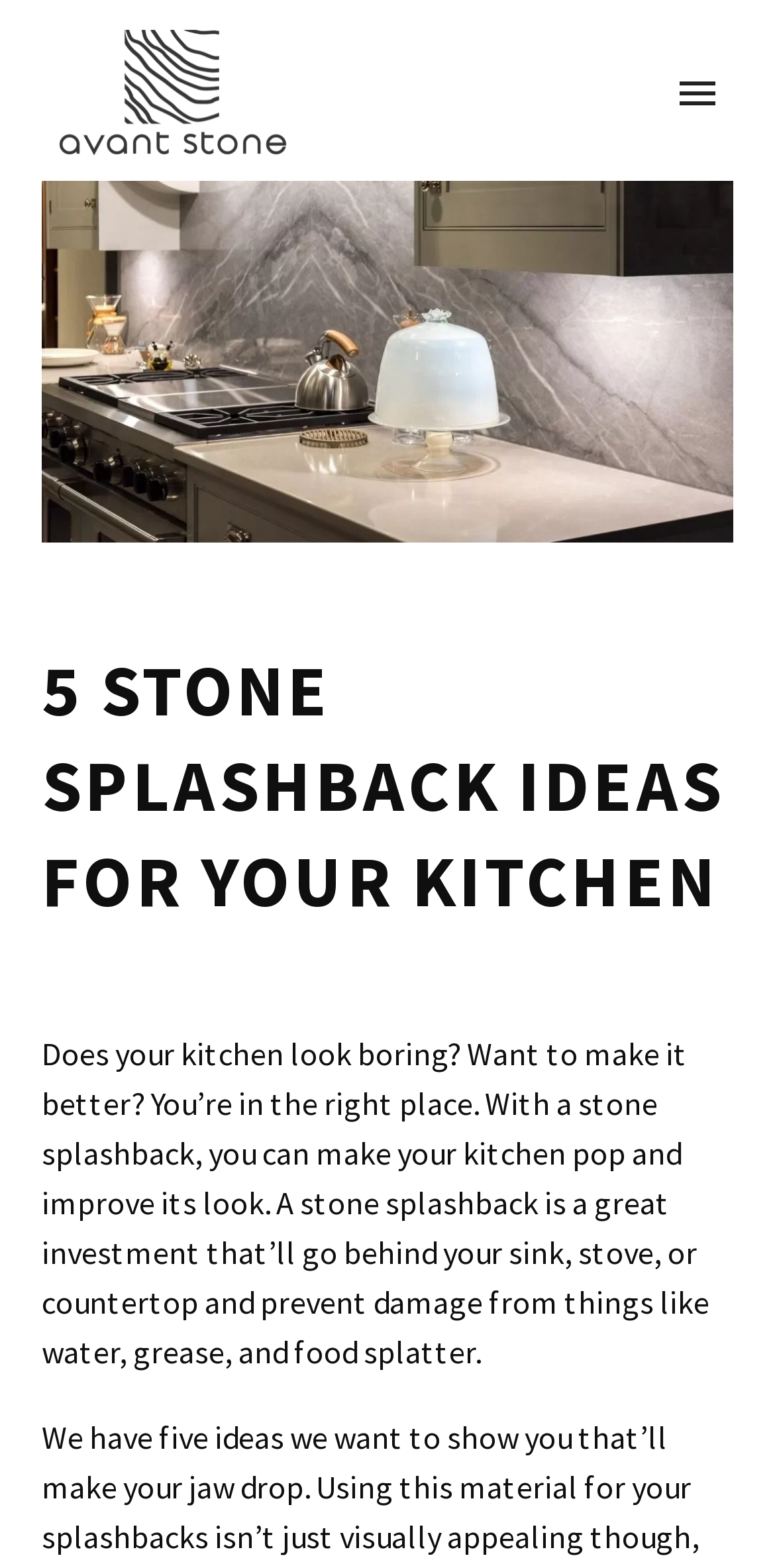Pinpoint the bounding box coordinates of the area that must be clicked to complete this instruction: "Search for a product".

[0.133, 0.495, 0.867, 0.545]